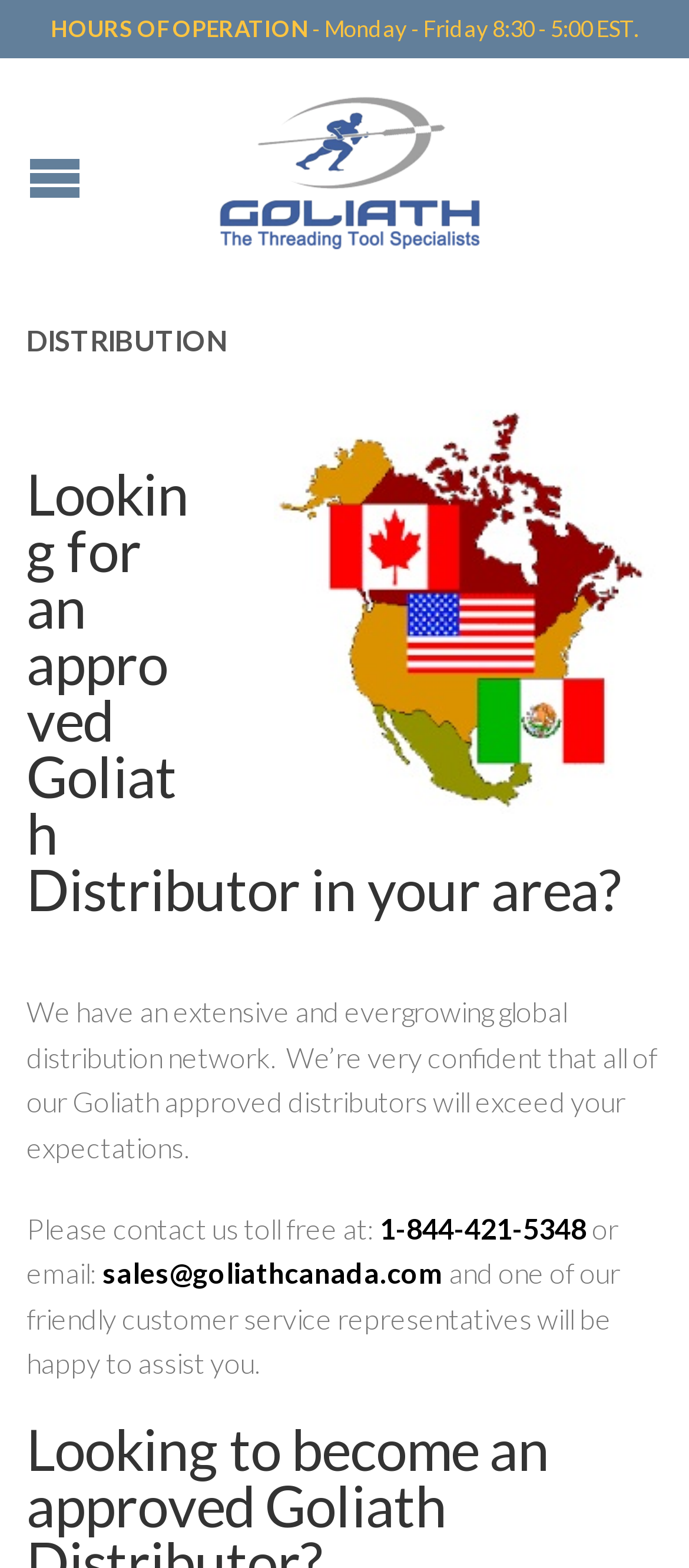Please answer the following question using a single word or phrase: What are the hours of operation?

Monday - Friday 8:30 - 5:00 EST